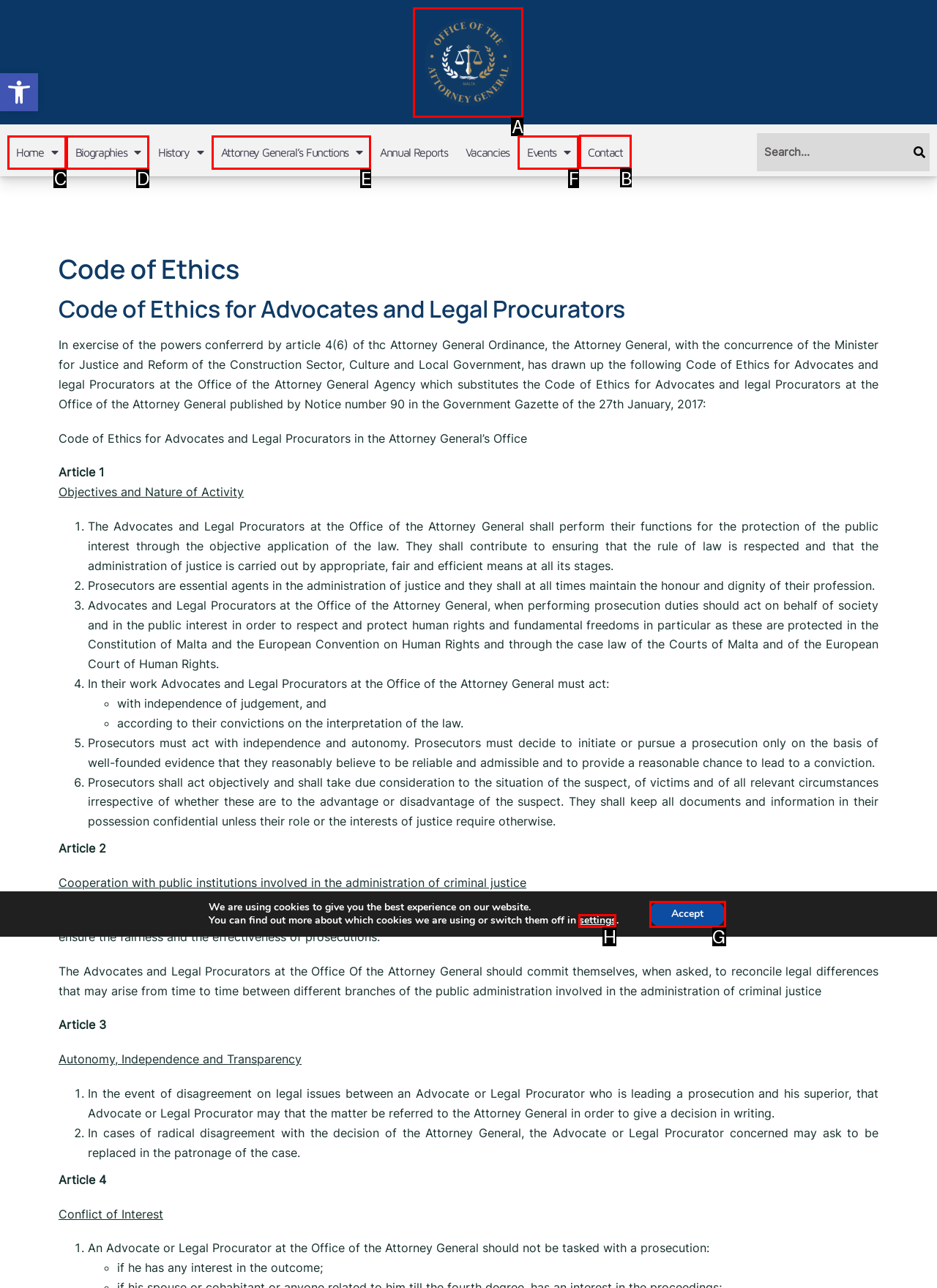Identify the letter of the option that should be selected to accomplish the following task: Contact the Office of the Attorney General. Provide the letter directly.

B